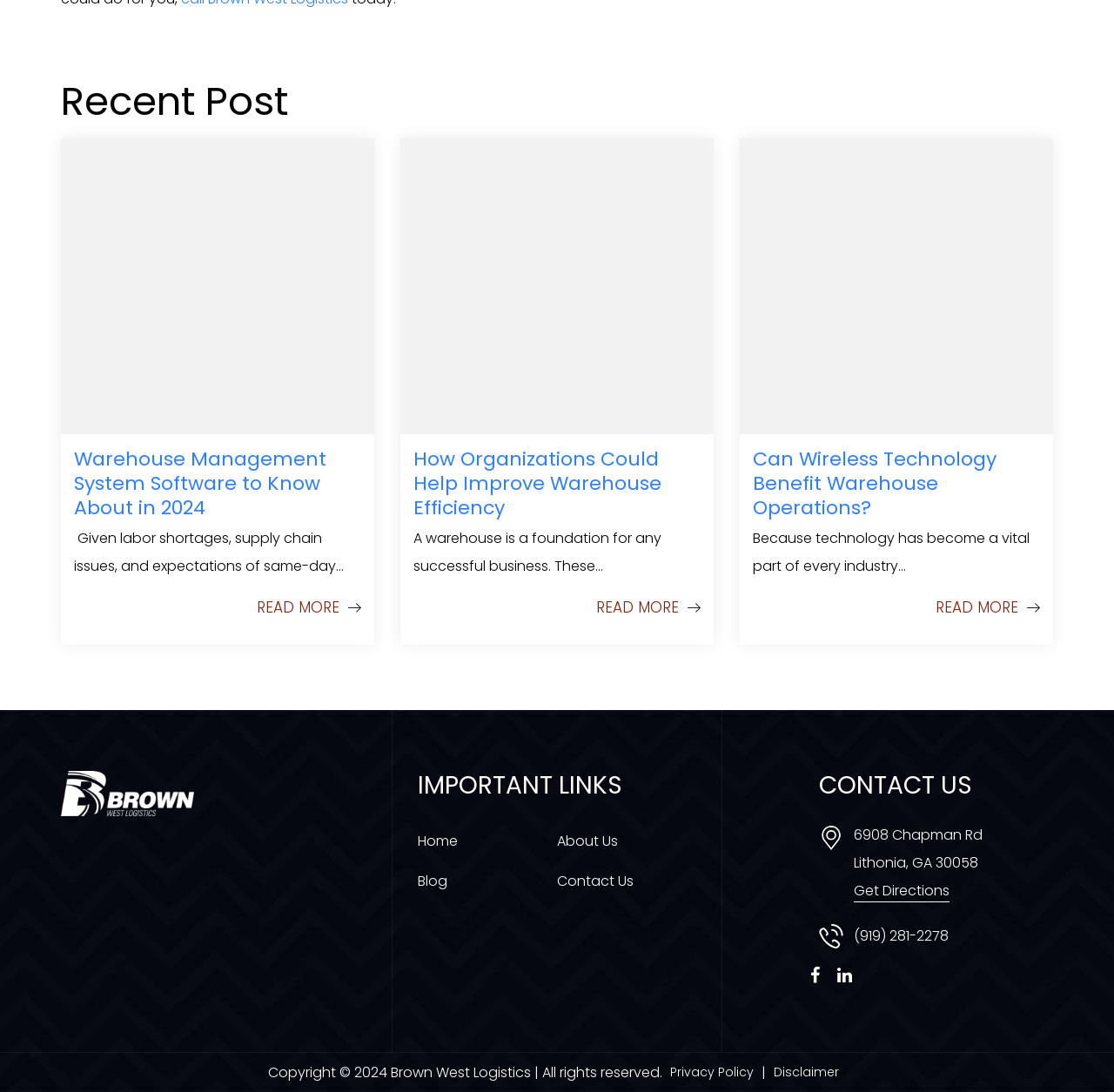What is the company name?
Use the information from the image to give a detailed answer to the question.

The company name can be found by looking at the link element with the text 'Brown West Logistics' and an associated image with the same name, which is located in the contentinfo section.